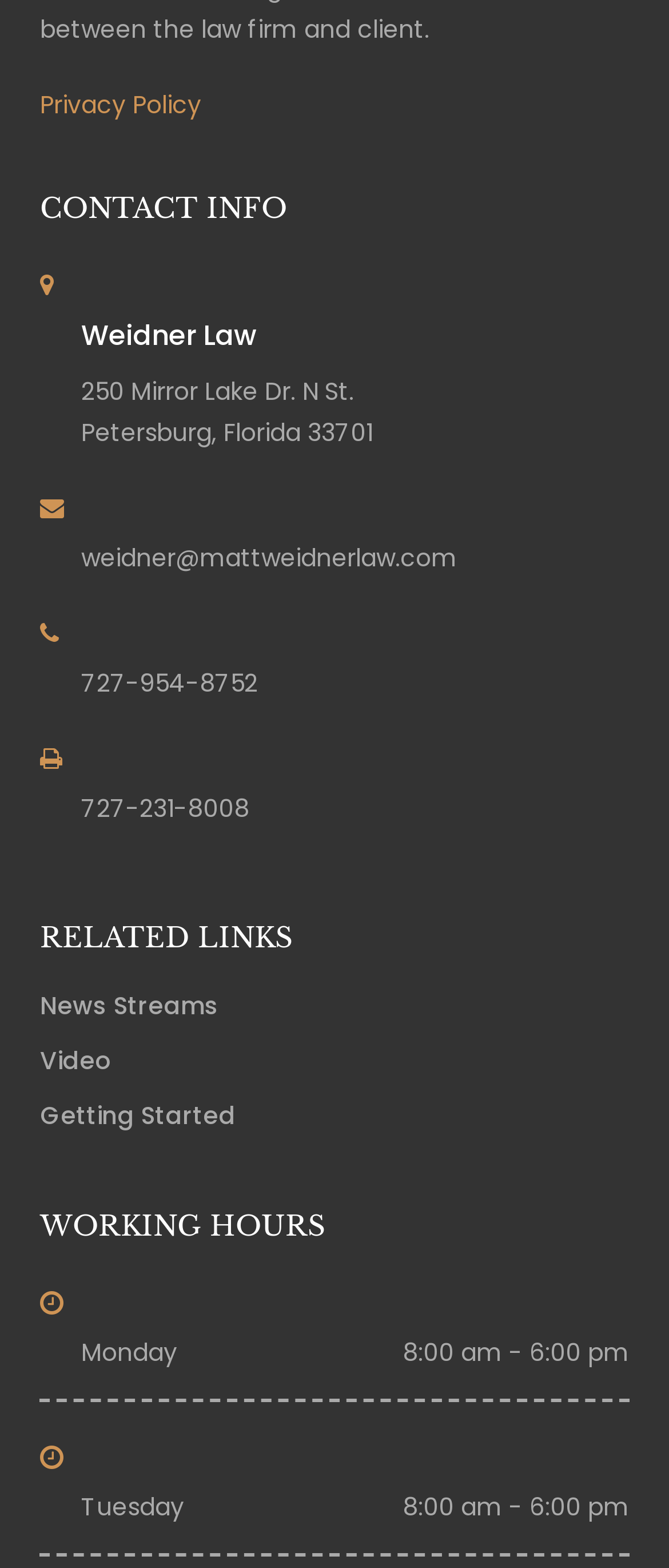What are the working hours on Monday?
Use the information from the screenshot to give a comprehensive response to the question.

I found the working hours by looking at the 'WORKING HOURS' section, where it lists the hours for each day of the week. On Monday, the hours are '8:00 am - 6:00 pm'.